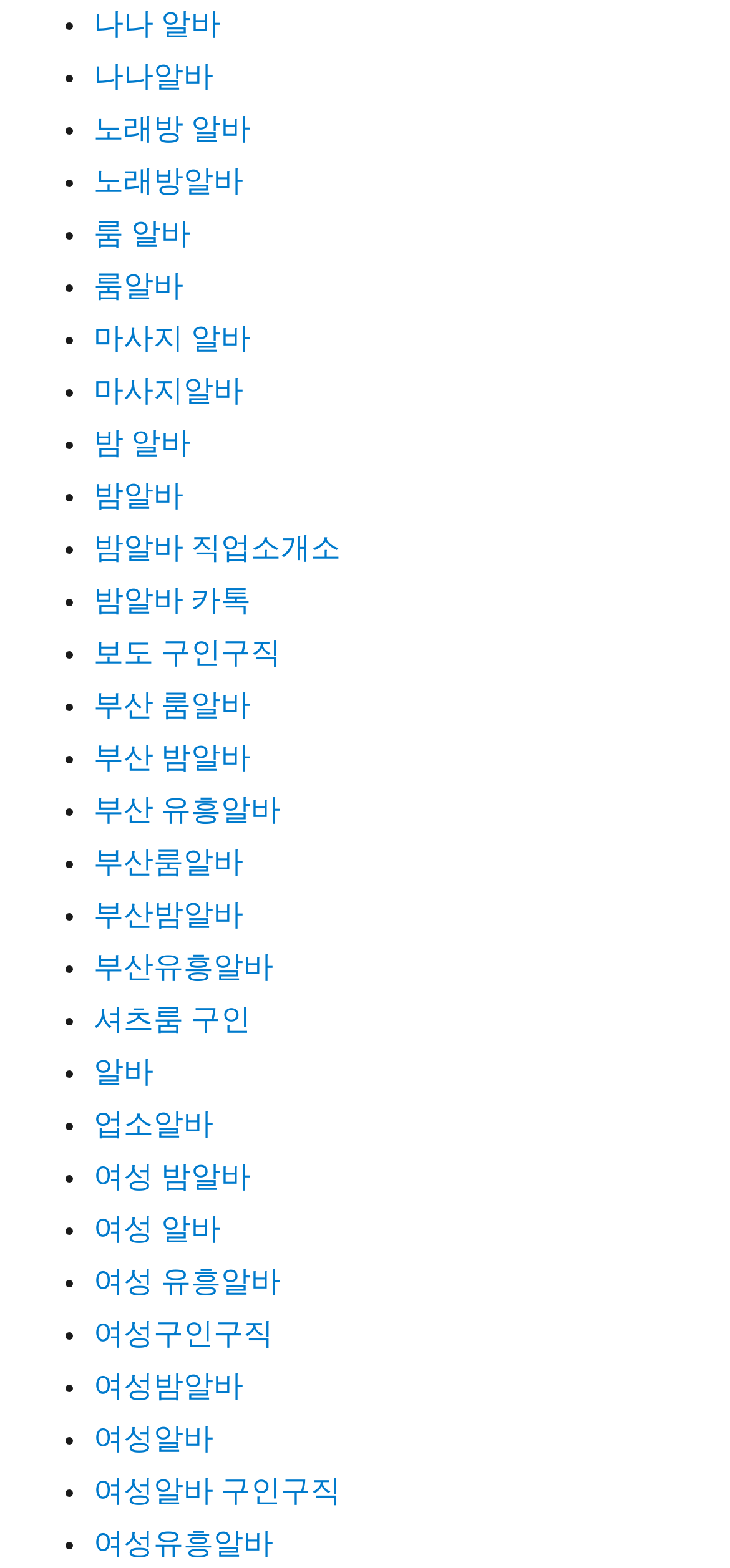Please indicate the bounding box coordinates for the clickable area to complete the following task: "Check 여성 밤알바 link". The coordinates should be specified as four float numbers between 0 and 1, i.e., [left, top, right, bottom].

[0.128, 0.741, 0.344, 0.761]